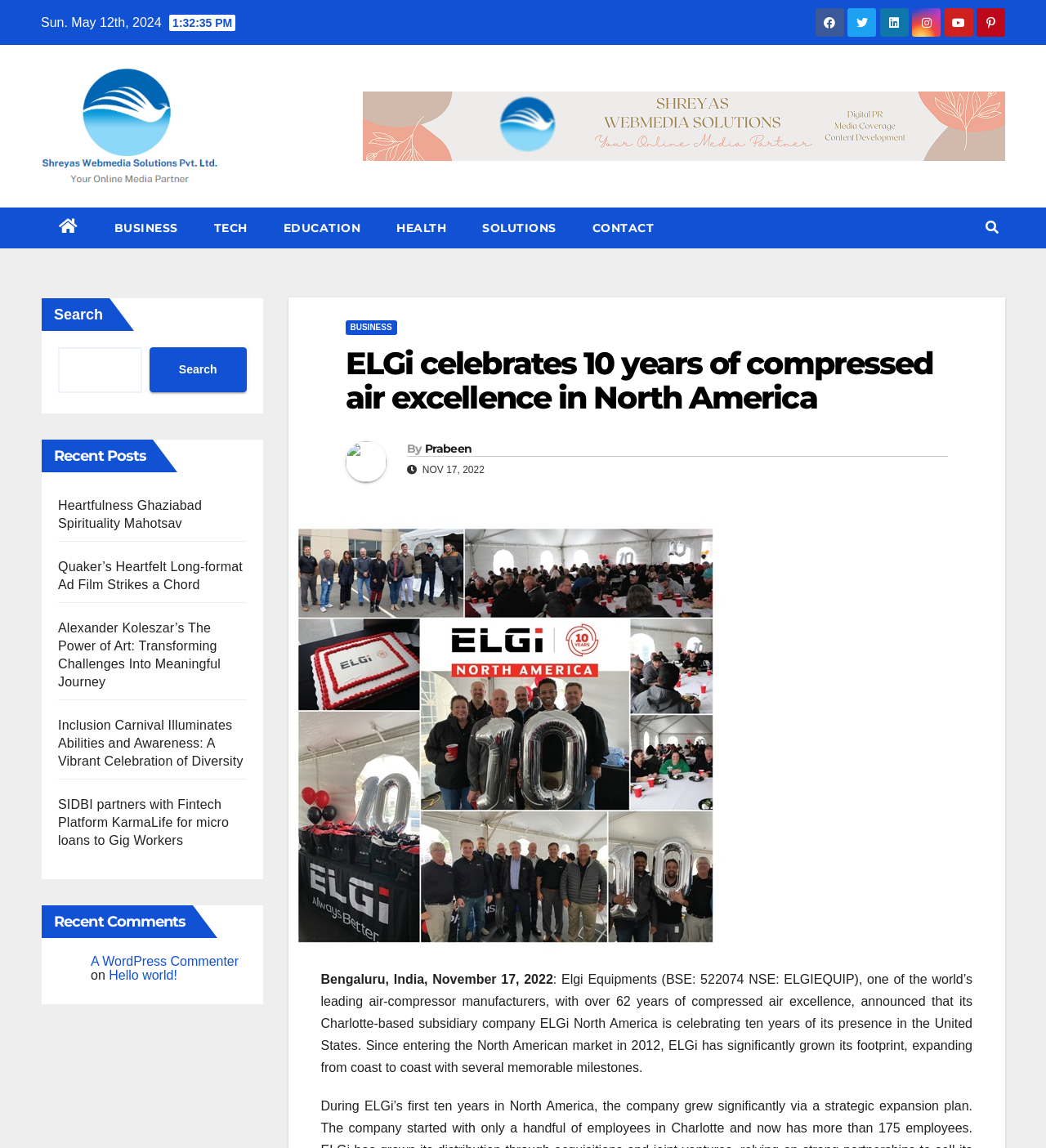Please provide a one-word or phrase answer to the question: 
What is the date of the latest article?

Nov 17, 2022